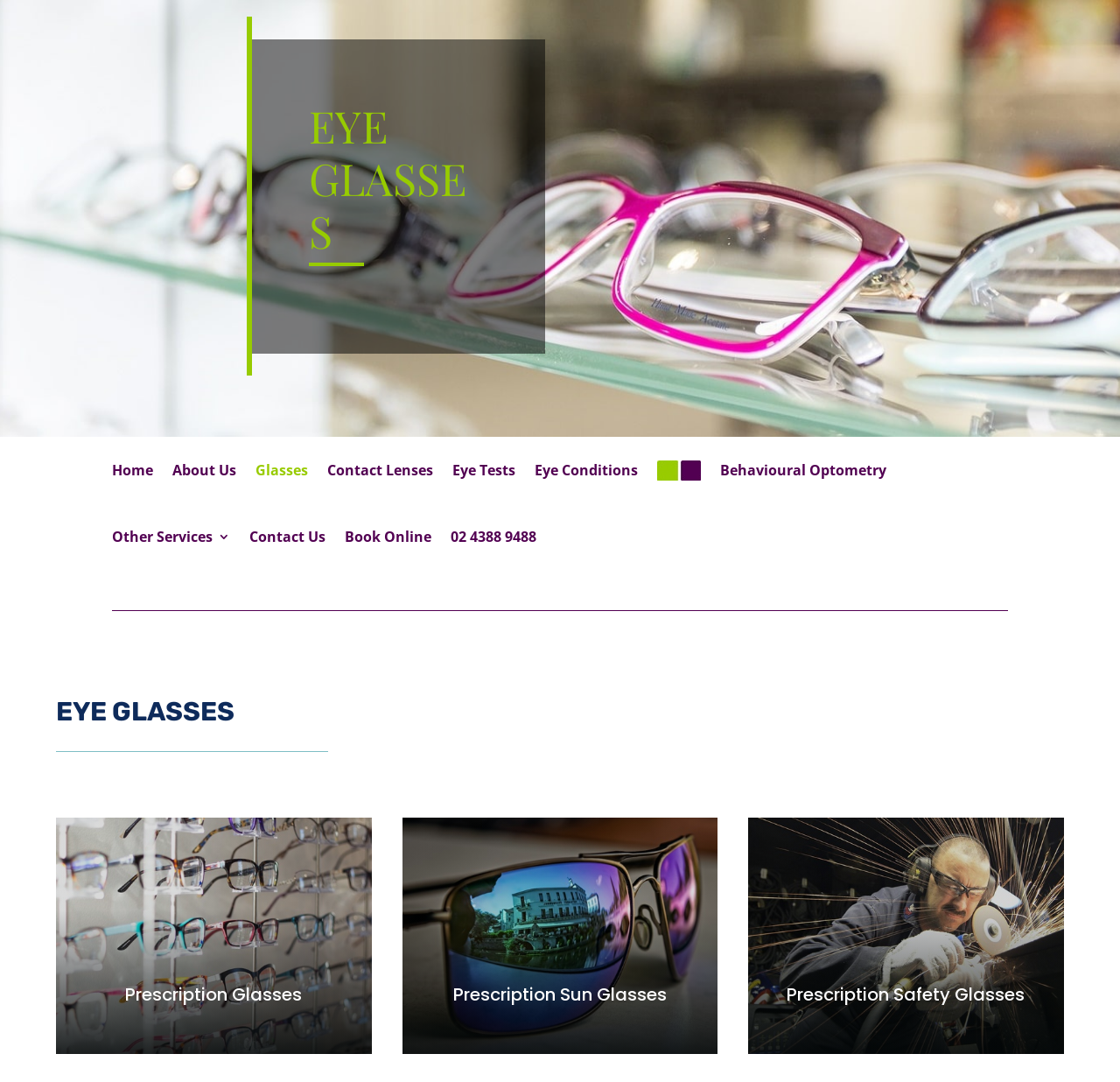Please locate the bounding box coordinates of the element that should be clicked to achieve the given instruction: "Contact Sleeman Optometry".

[0.402, 0.465, 0.479, 0.527]